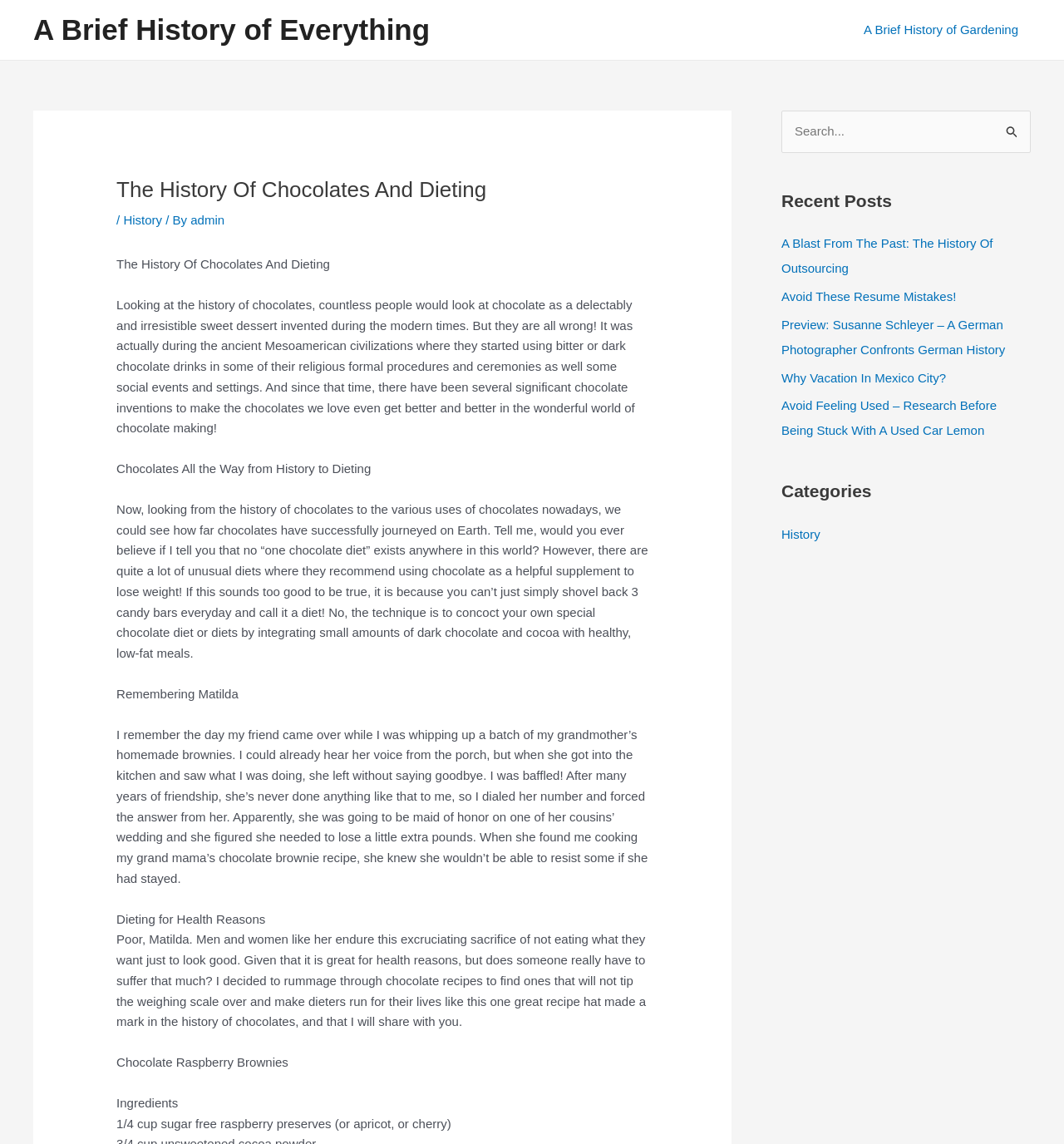Please identify the bounding box coordinates of the clickable area that will allow you to execute the instruction: "View Recent Posts".

[0.734, 0.164, 0.969, 0.187]